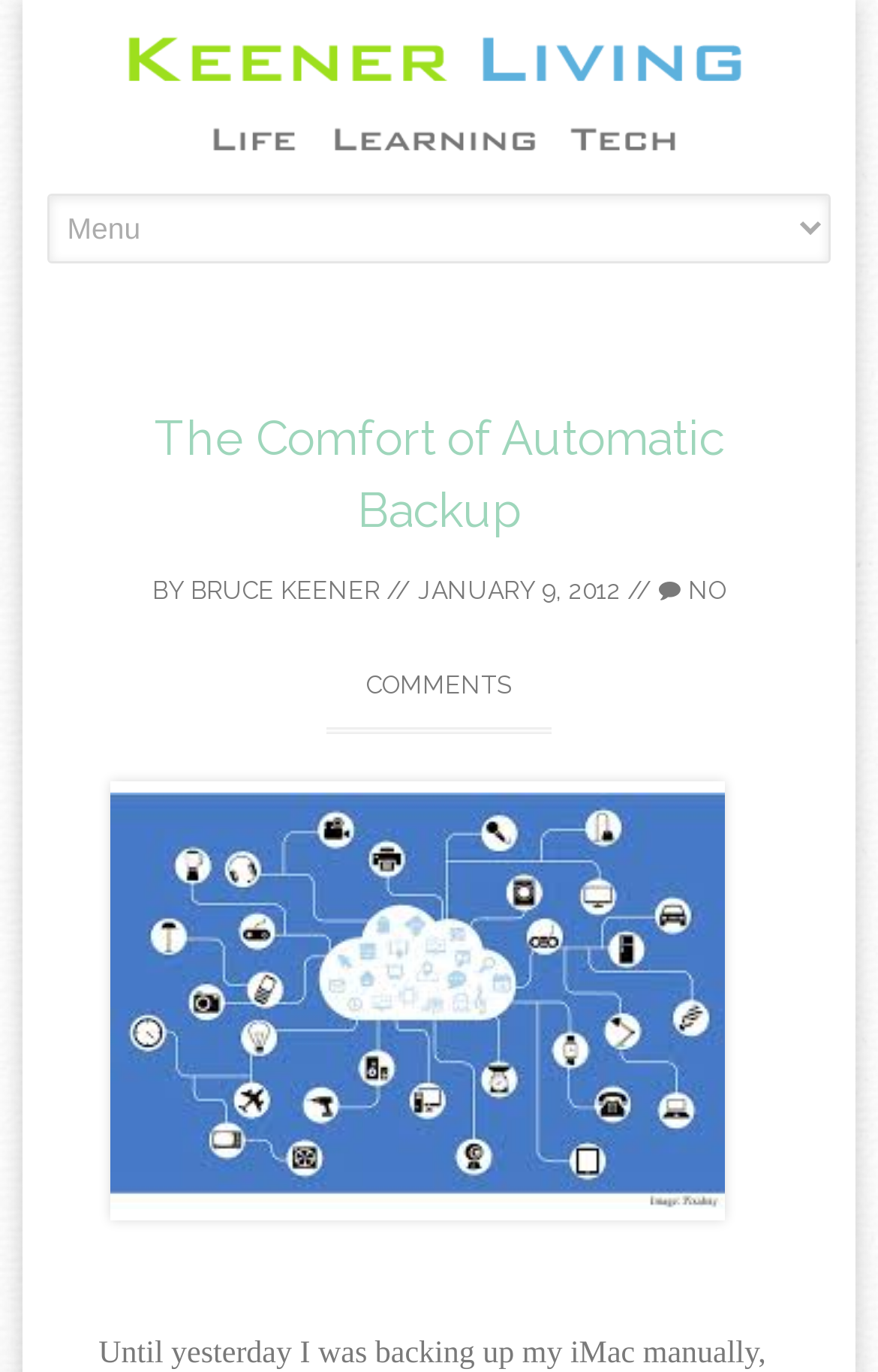Respond to the question below with a concise word or phrase:
What is the date of the article?

JANUARY 9, 2012